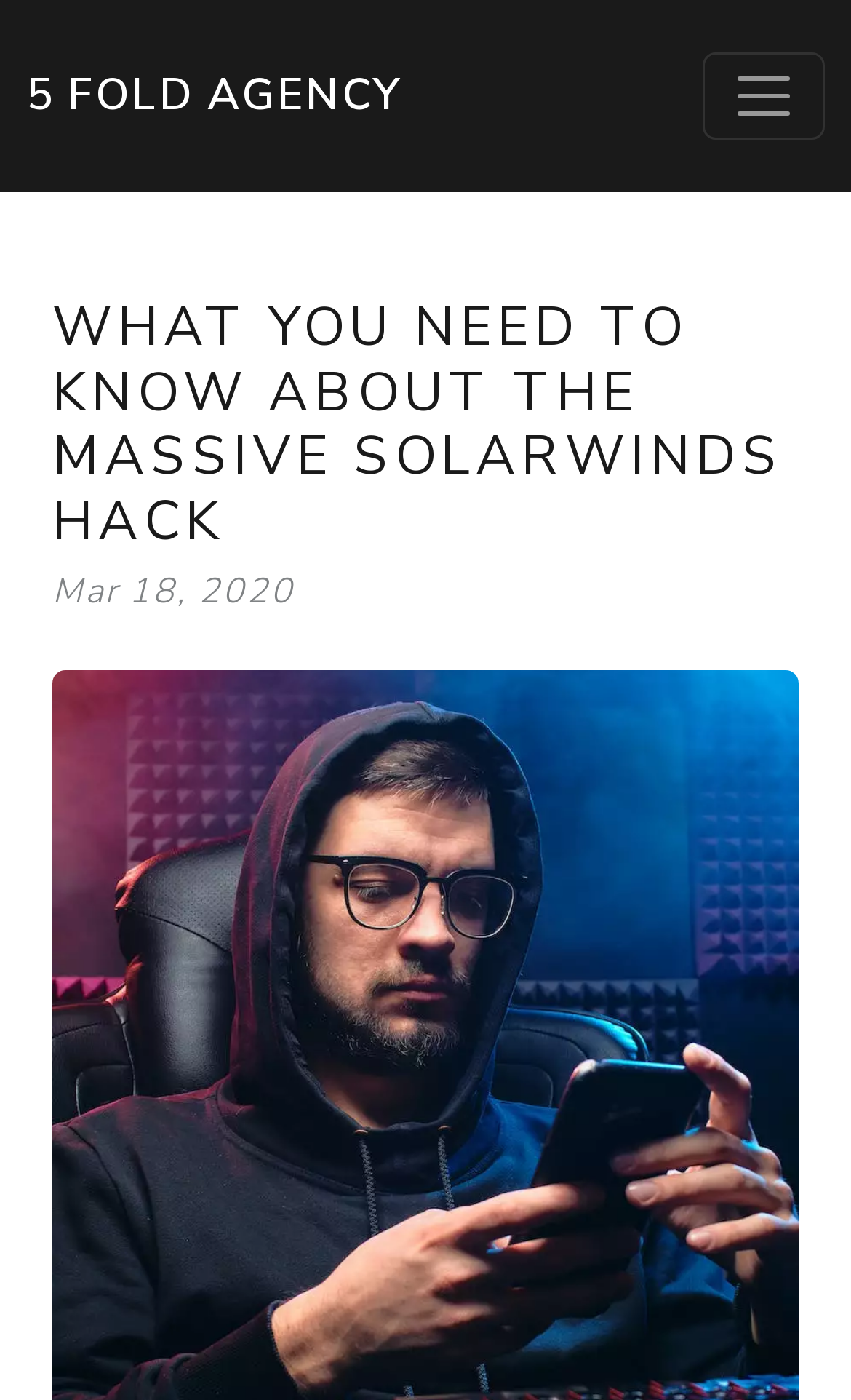Based on the element description: "Facebook", identify the UI element and provide its bounding box coordinates. Use four float numbers between 0 and 1, [left, top, right, bottom].

None